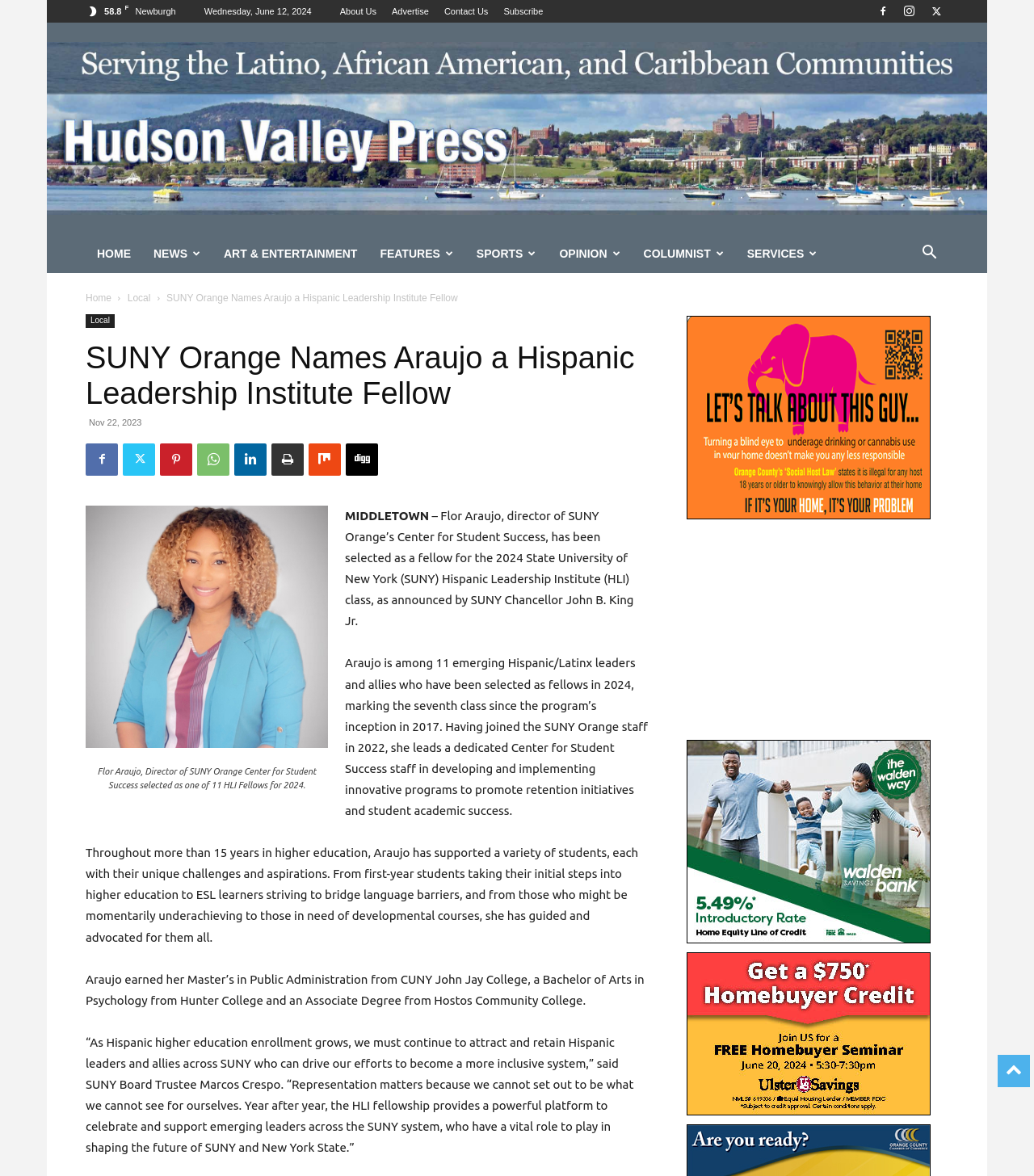Please specify the bounding box coordinates in the format (top-left x, top-left y, bottom-right x, bottom-right y), with values ranging from 0 to 1. Identify the bounding box for the UI component described as follows: Pinterest

[0.155, 0.377, 0.186, 0.404]